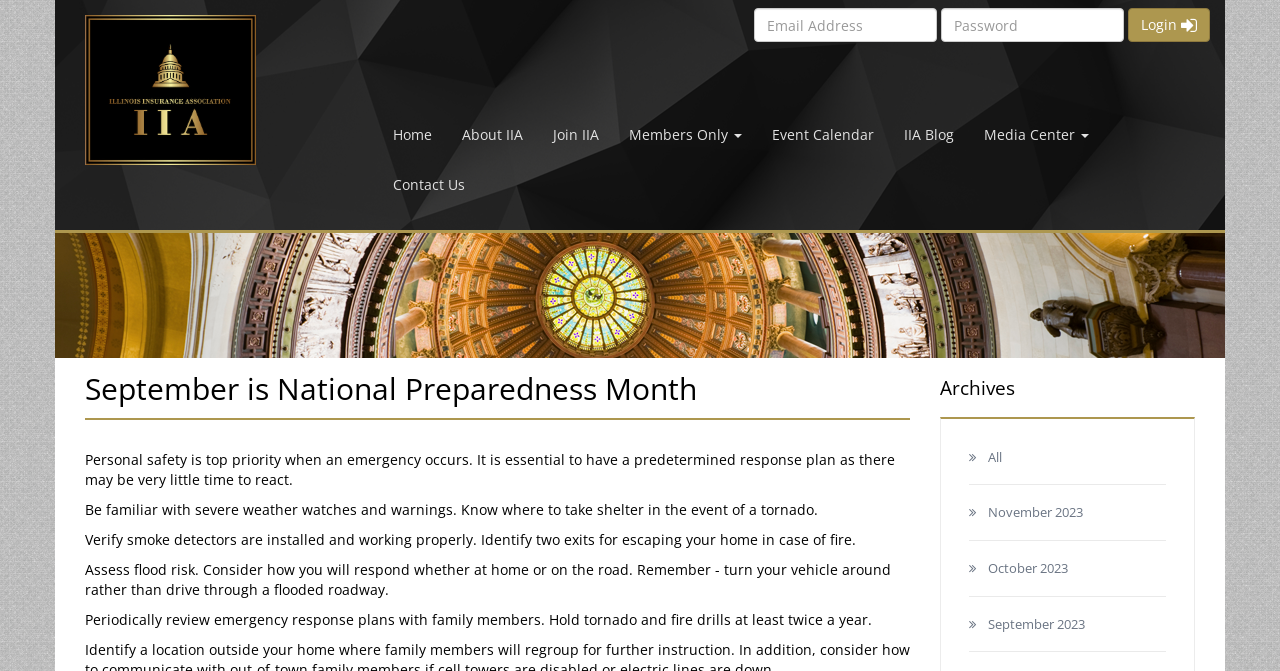What is the purpose of having a response plan?
Observe the image and answer the question with a one-word or short phrase response.

Personal safety